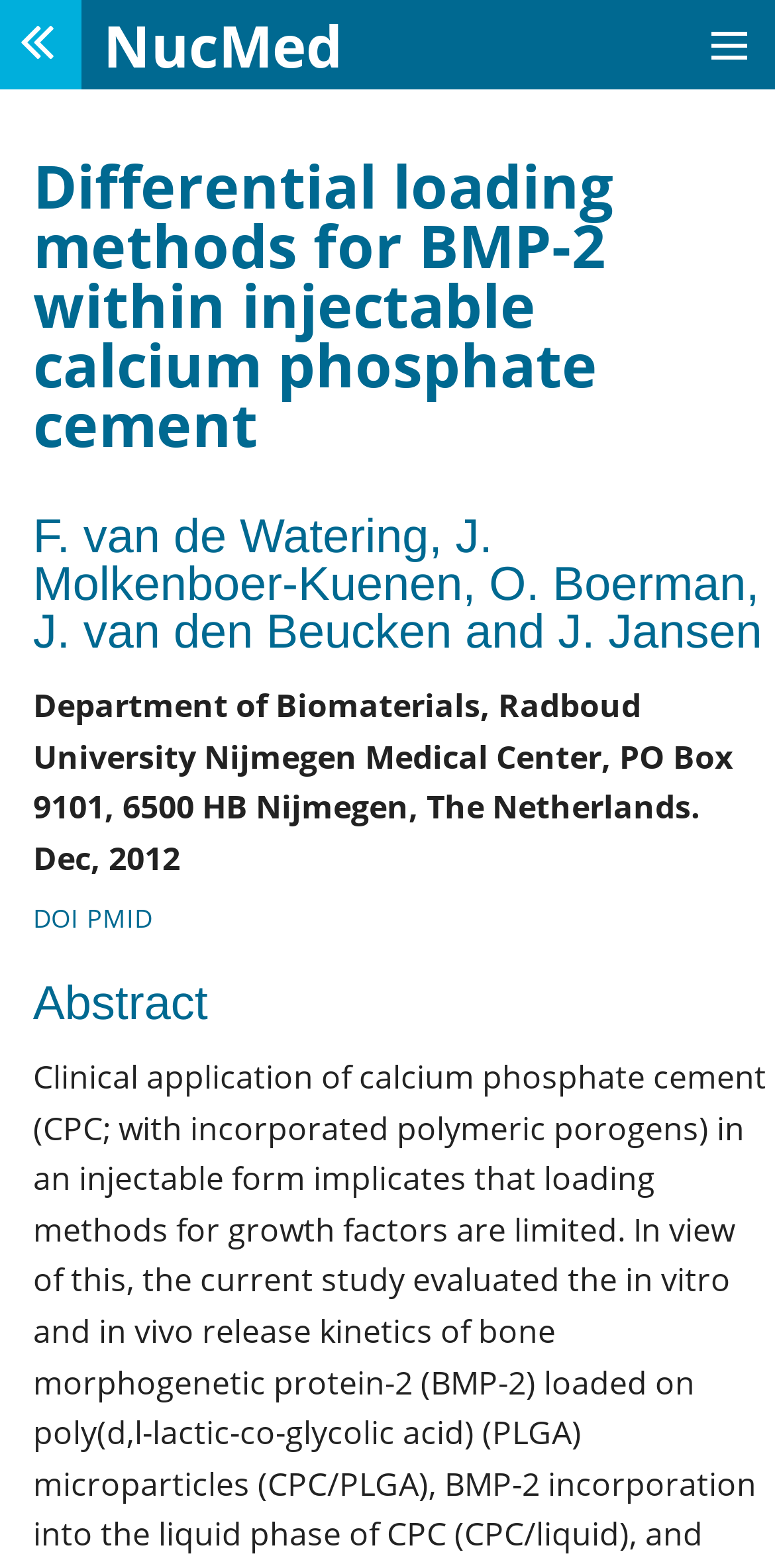Using the webpage screenshot, locate the HTML element that fits the following description and provide its bounding box: "DOI".

[0.043, 0.574, 0.102, 0.597]